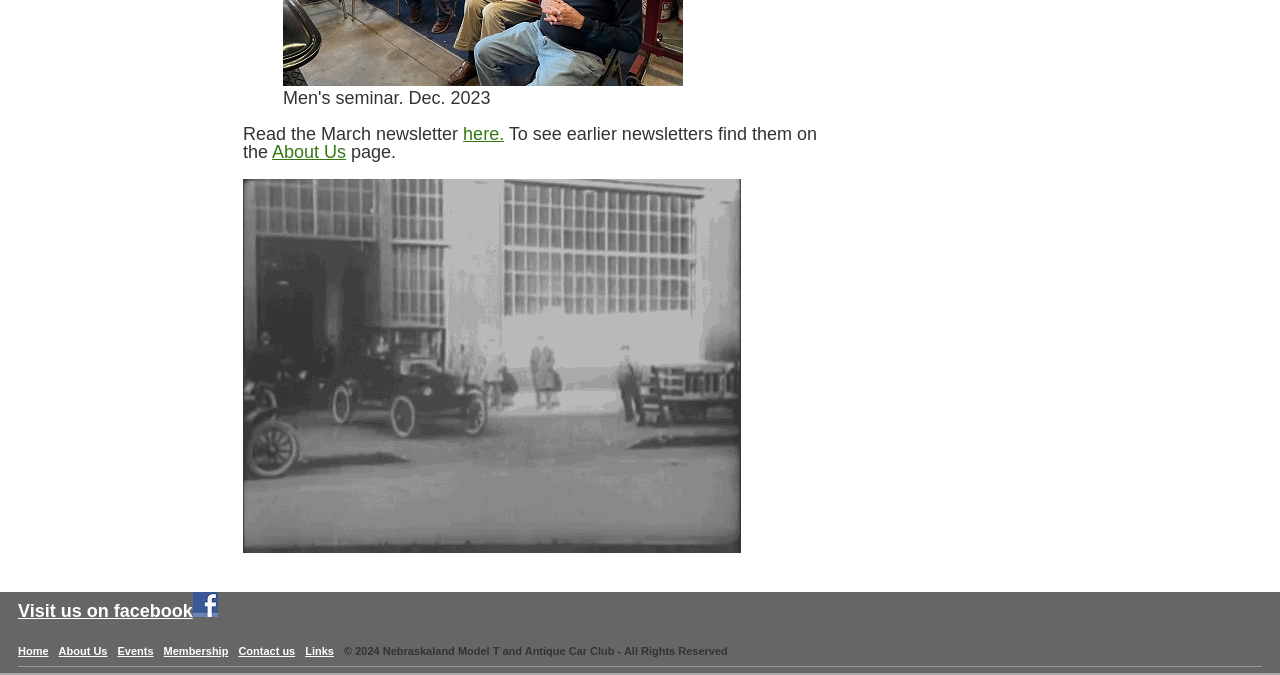Identify the bounding box coordinates of the area that should be clicked in order to complete the given instruction: "Visit the VOX website". The bounding box coordinates should be four float numbers between 0 and 1, i.e., [left, top, right, bottom].

None